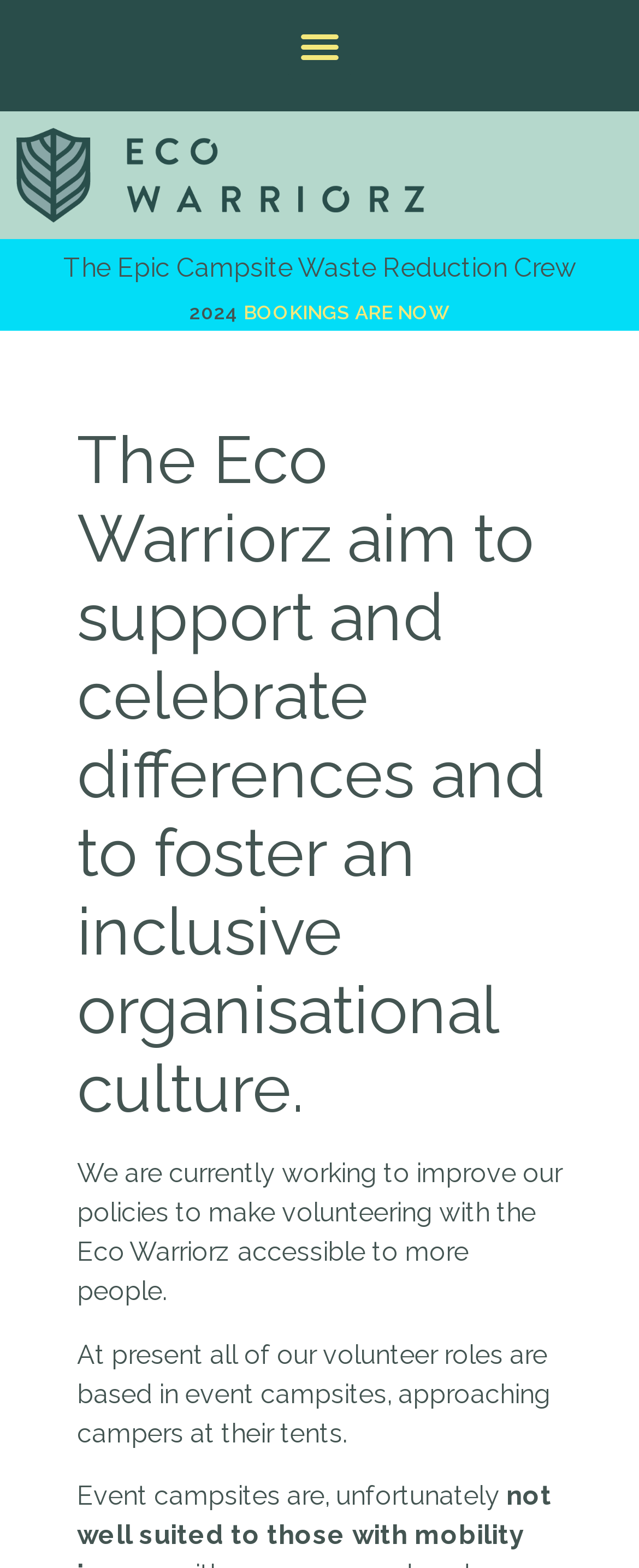From the screenshot, find the bounding box of the UI element matching this description: "christmas". Supply the bounding box coordinates in the form [left, top, right, bottom], each a float between 0 and 1.

None